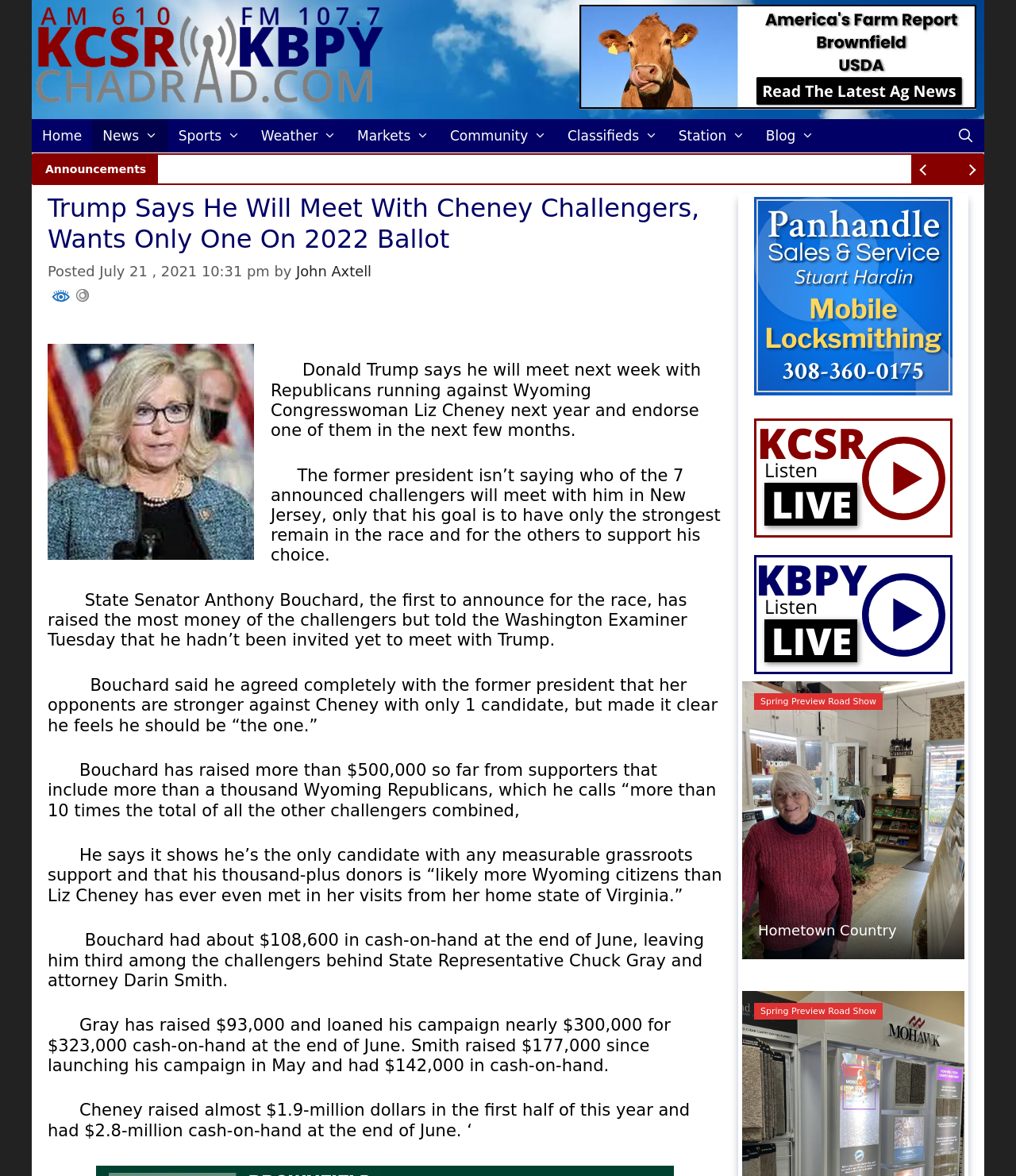Find the bounding box of the web element that fits this description: "Weather".

[0.247, 0.102, 0.341, 0.13]